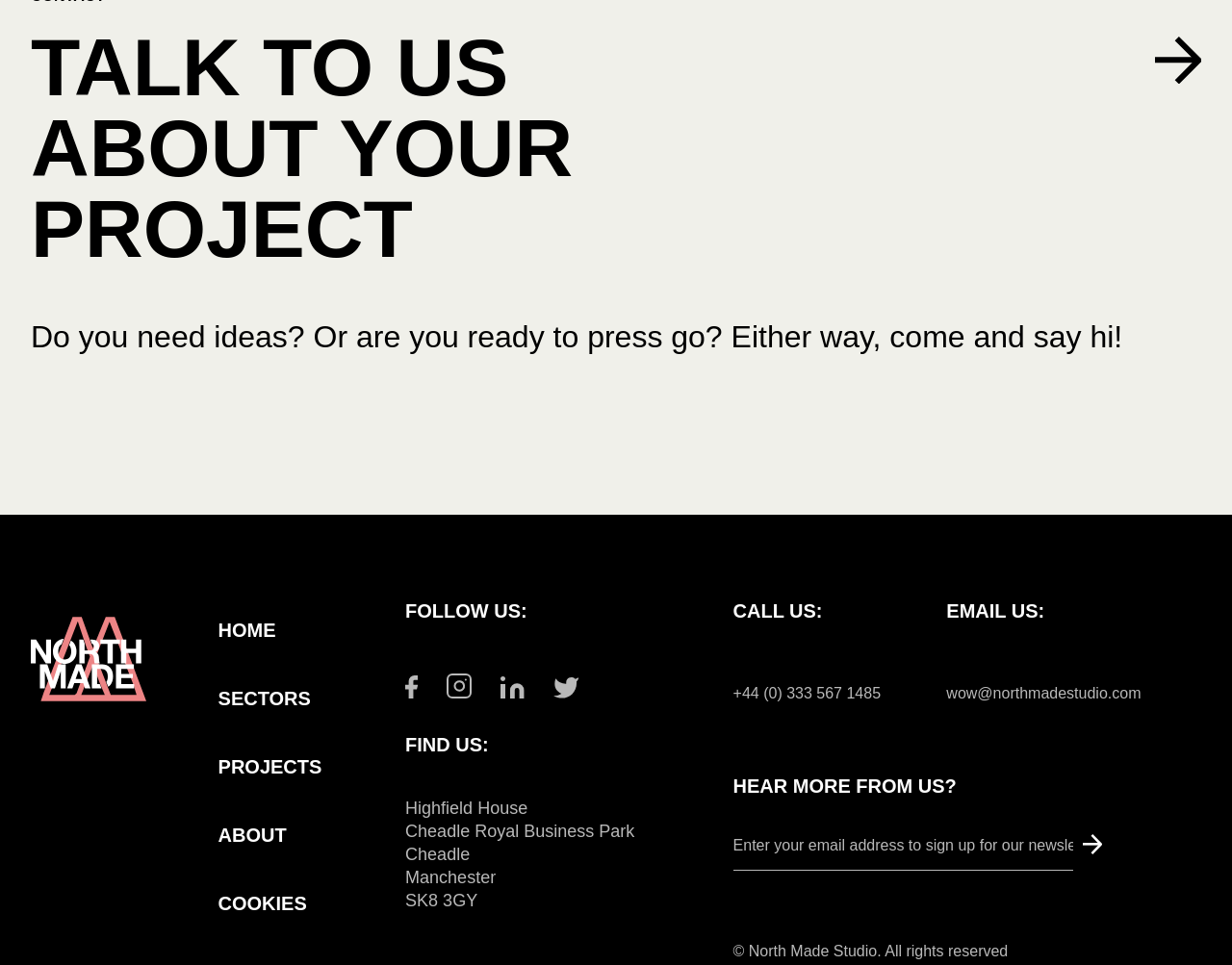What is the company's address?
Using the image, respond with a single word or phrase.

Highfield House, Cheadle Royal Business Park, Manchester, SK8 3GY